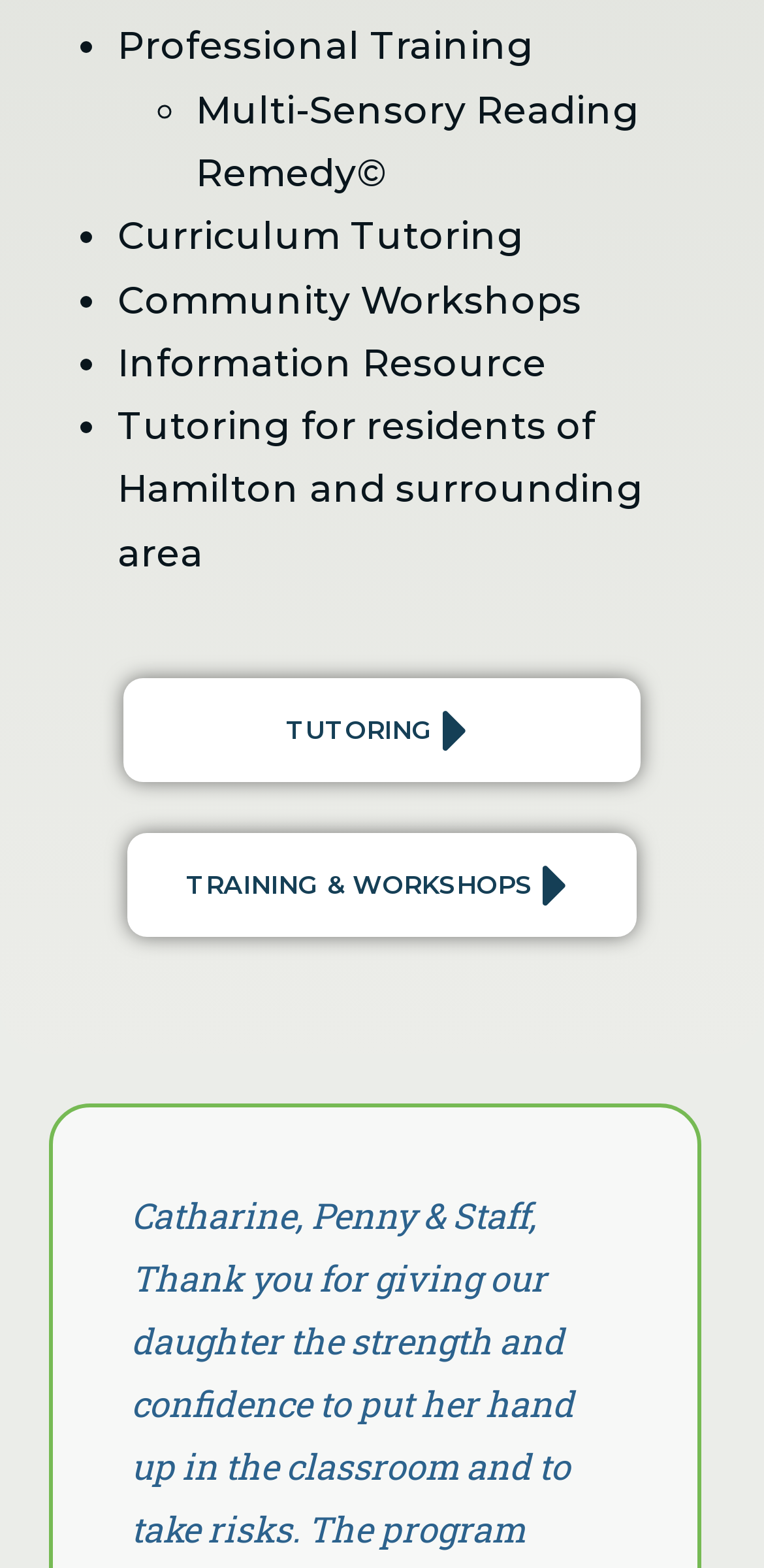Given the element description "Home" in the screenshot, predict the bounding box coordinates of that UI element.

None